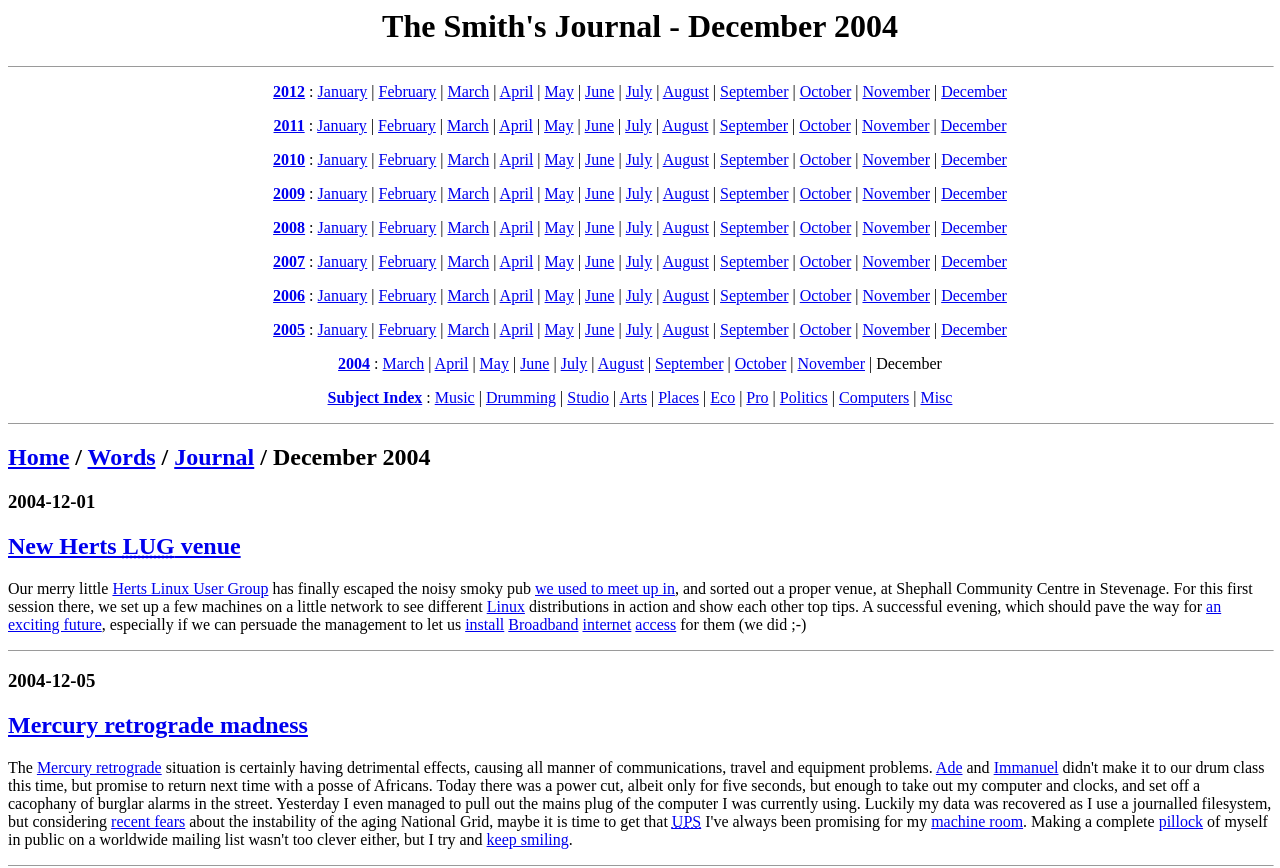Provide a thorough description of the webpage you see.

The webpage is titled "The Smith's Journal - December 2004". At the top, there is a heading with the same title. Below the heading, a horizontal separator line is present. 

Underneath the separator line, there are multiple rows of links, each representing a month of the year, from January to December. Each month is accompanied by a colon (:) and separated by a vertical bar (|) from the adjacent month. The links are arranged in a horizontal sequence, with the year changing in each row. The years listed are 2012, 2011, 2010, and 2009, with each year having its own row of month links. The links are positioned near the top of the page, with the earliest year (2009) at the bottom and the latest year (2012) at the top.